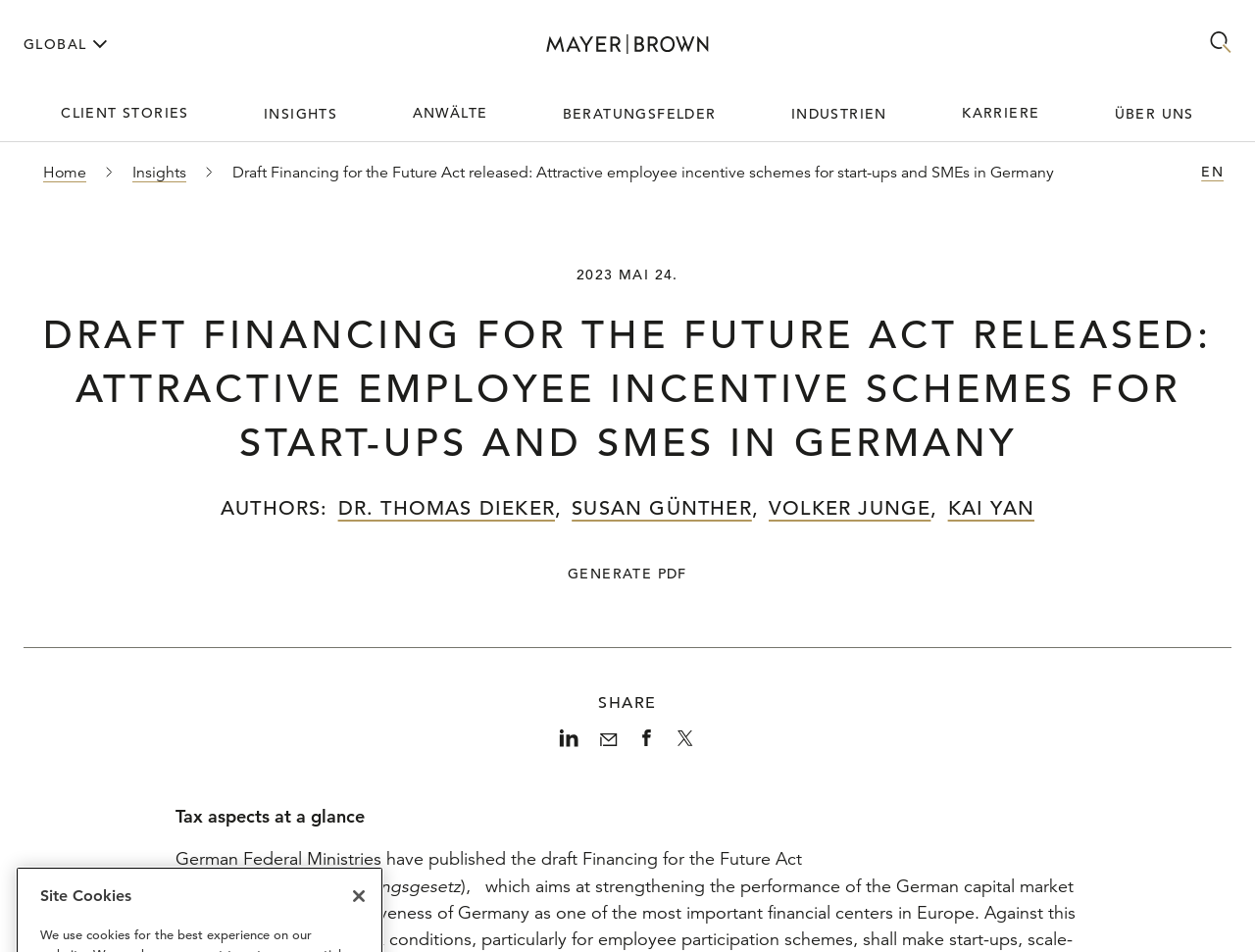Locate the bounding box coordinates of the element that needs to be clicked to carry out the instruction: "read about synthetic rattan". The coordinates should be given as four float numbers ranging from 0 to 1, i.e., [left, top, right, bottom].

None